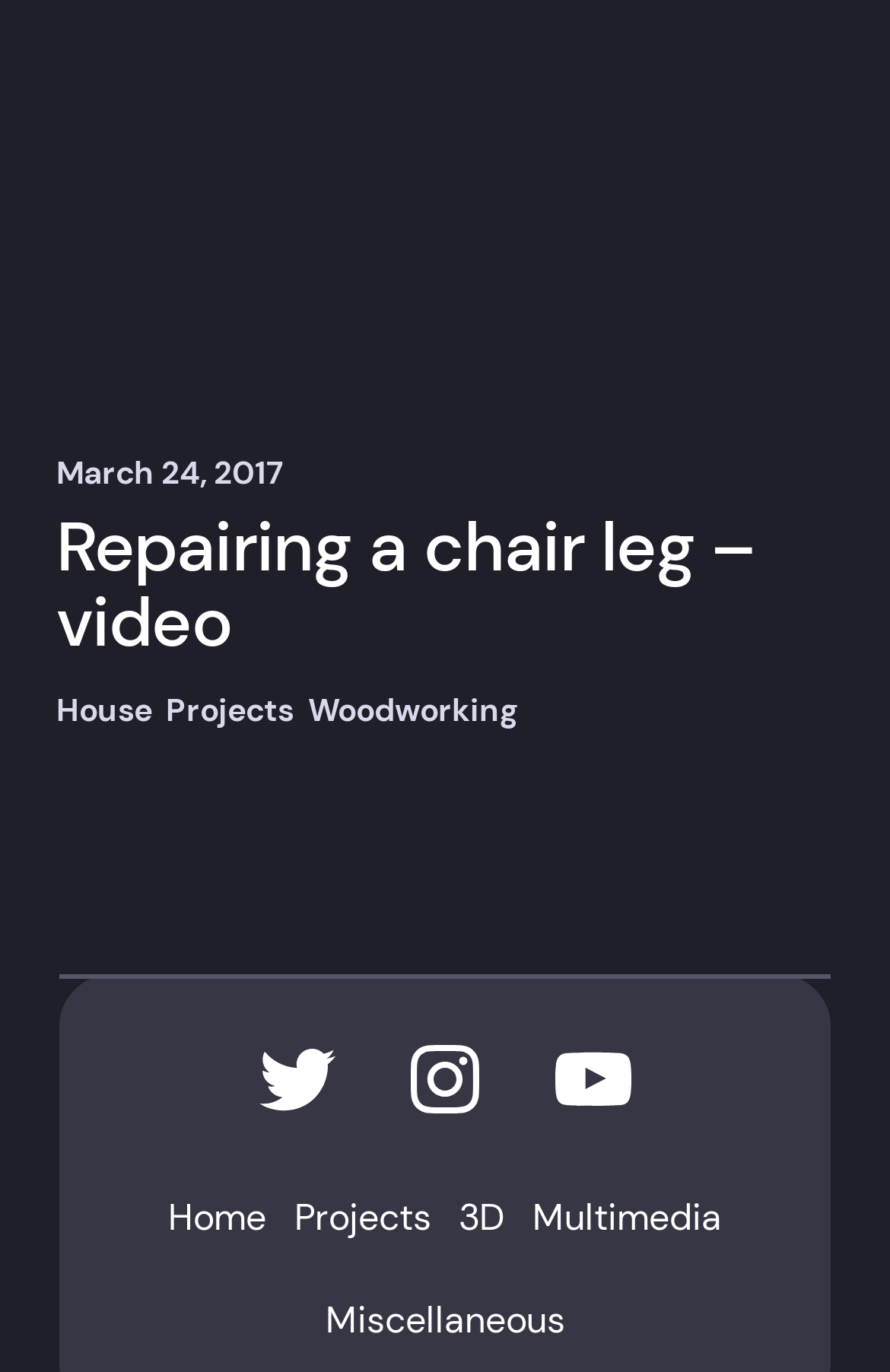Provide a one-word or short-phrase answer to the question:
How many main menu items are present in the navigation menu?

5